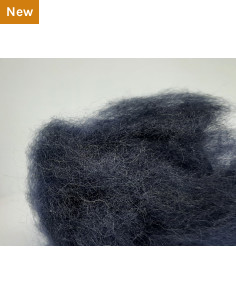Generate an in-depth description of the visual content.

The image showcases a dark, fluffy material, likely a type of crafting or hobby fiber. This product is labelled as "New," indicating it is recently released. The texture appears soft and fuzzy, which may be ideal for various applications such as fly tying, model making, or textile projects. The background is neutral, emphasizing the product's distinctive color and texture, which seems to have various shades of dark blue and gray. This item may appeal to crafters and hobbyists looking for unique materials to enhance their projects.